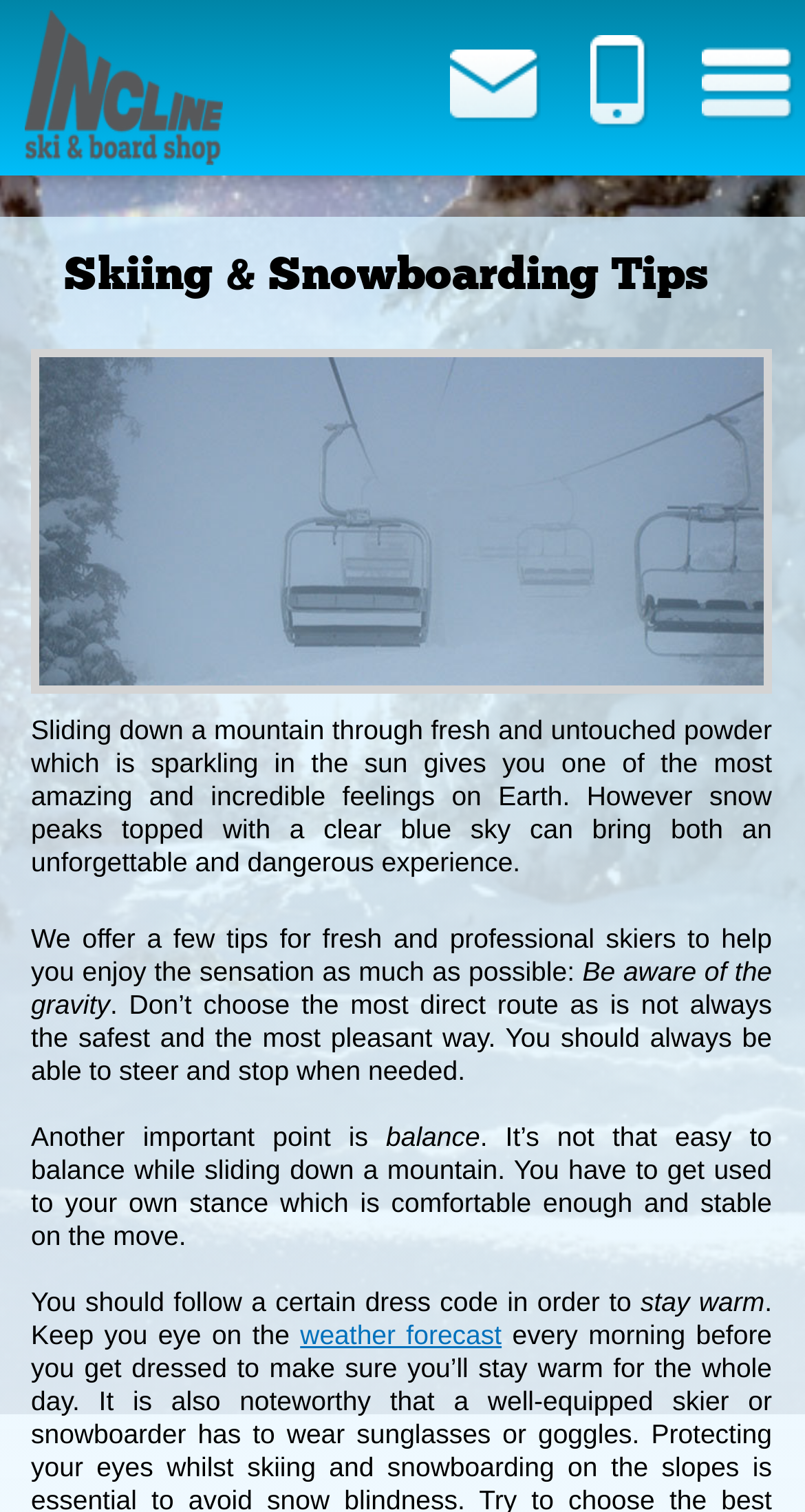Generate the title text from the webpage.

Skiing & Snowboarding Tips